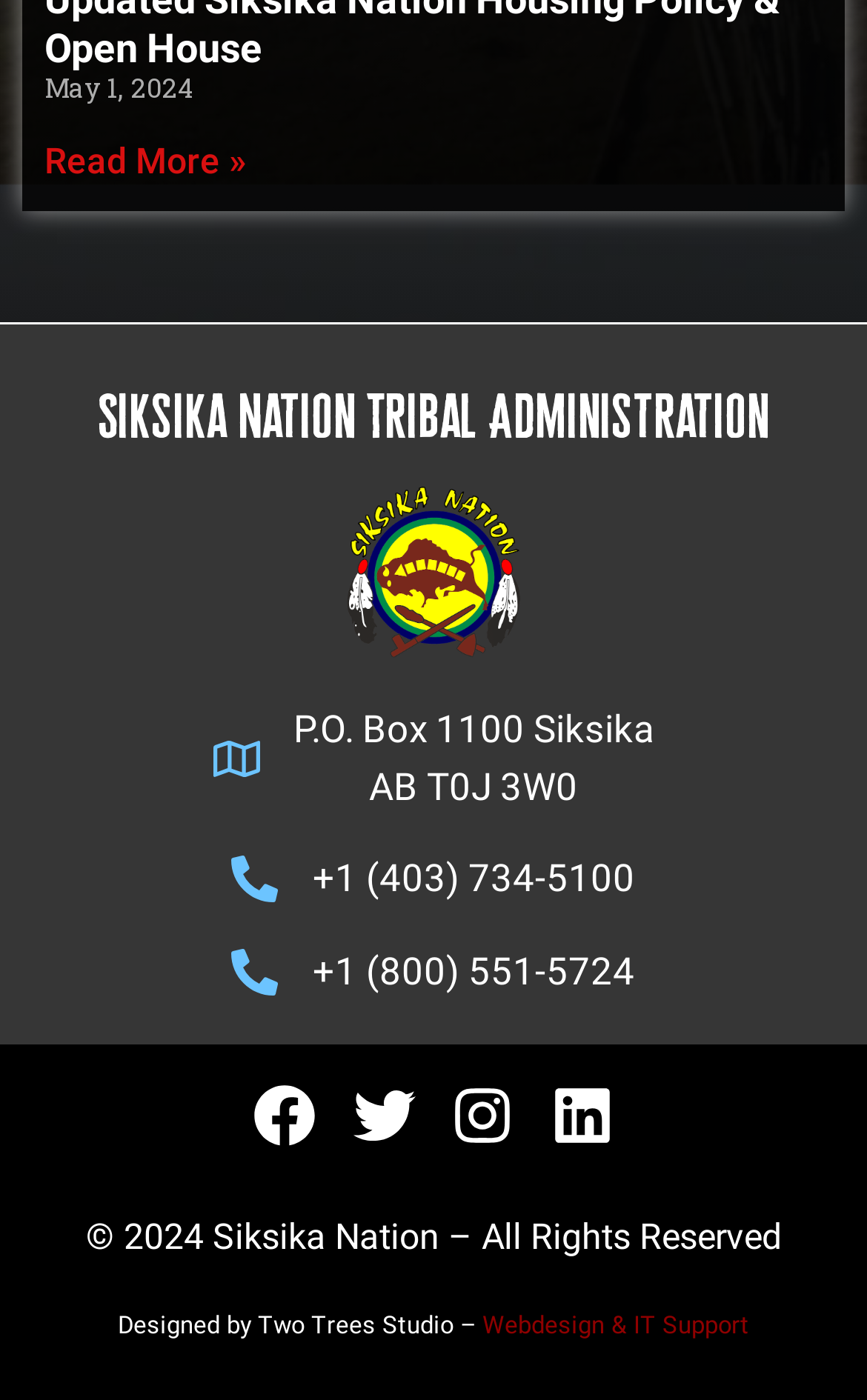Using the provided element description "Webdesign & IT Support", determine the bounding box coordinates of the UI element.

[0.556, 0.936, 0.864, 0.957]